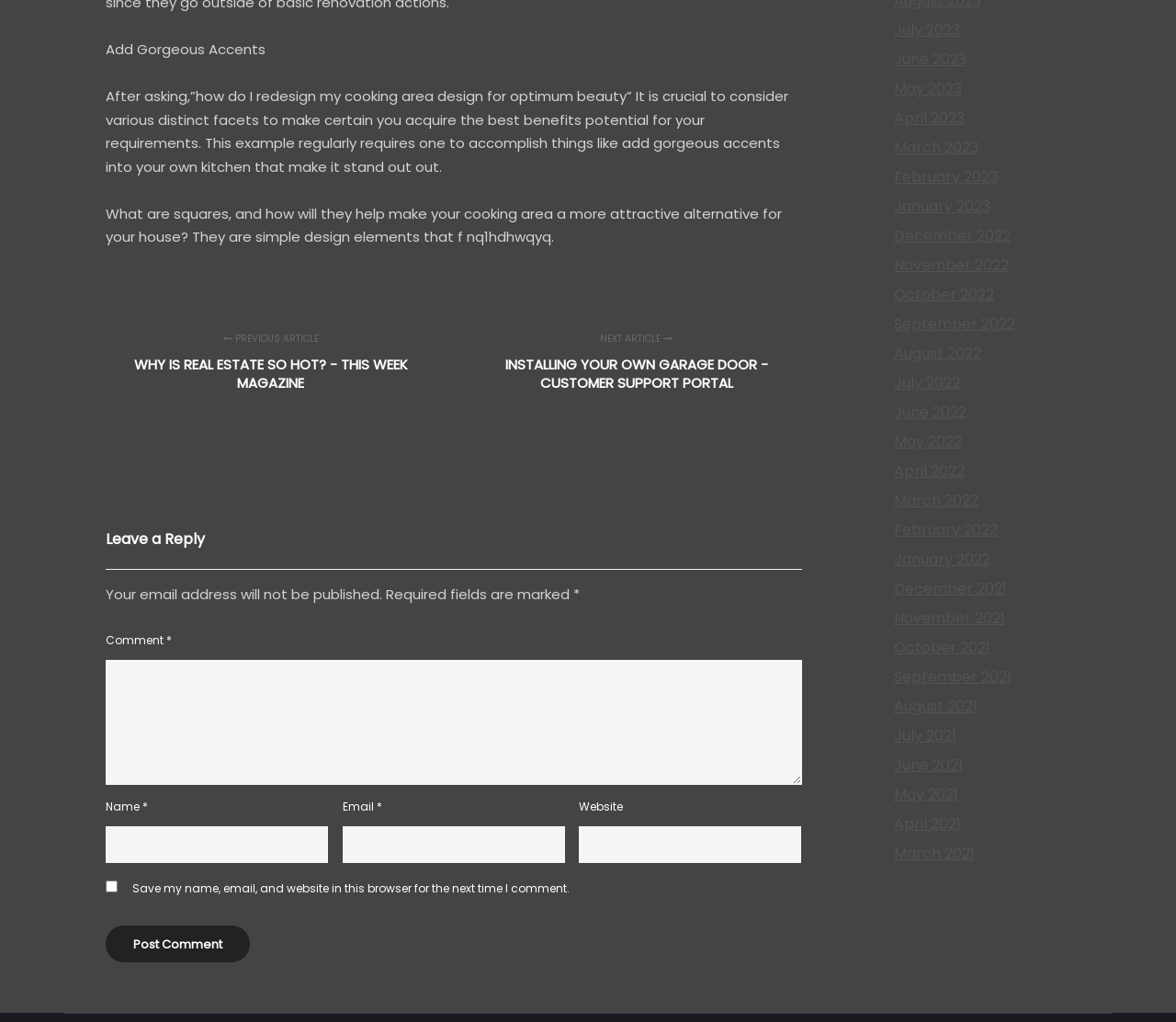Determine the bounding box coordinates of the clickable element necessary to fulfill the instruction: "Click the 'Post Comment' button". Provide the coordinates as four float numbers within the 0 to 1 range, i.e., [left, top, right, bottom].

[0.09, 0.905, 0.212, 0.941]